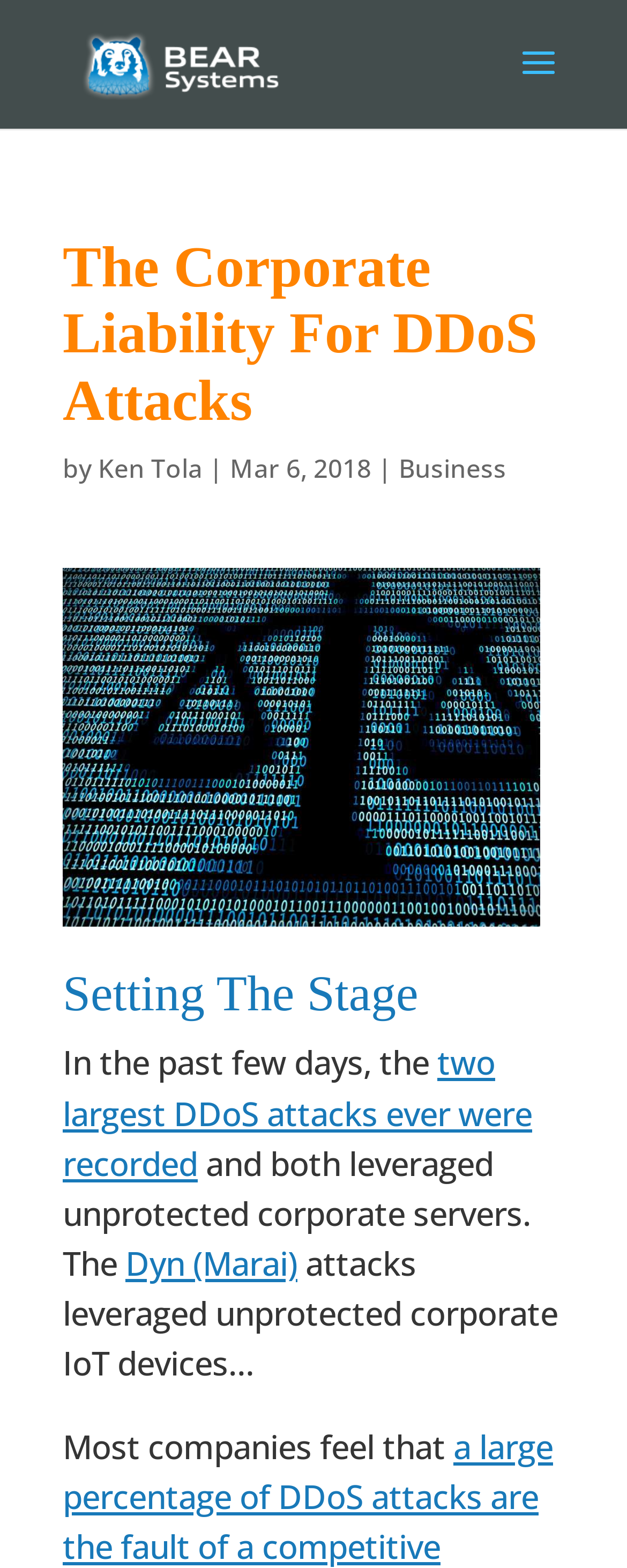Identify the bounding box coordinates of the HTML element based on this description: "Business".

[0.636, 0.287, 0.808, 0.31]